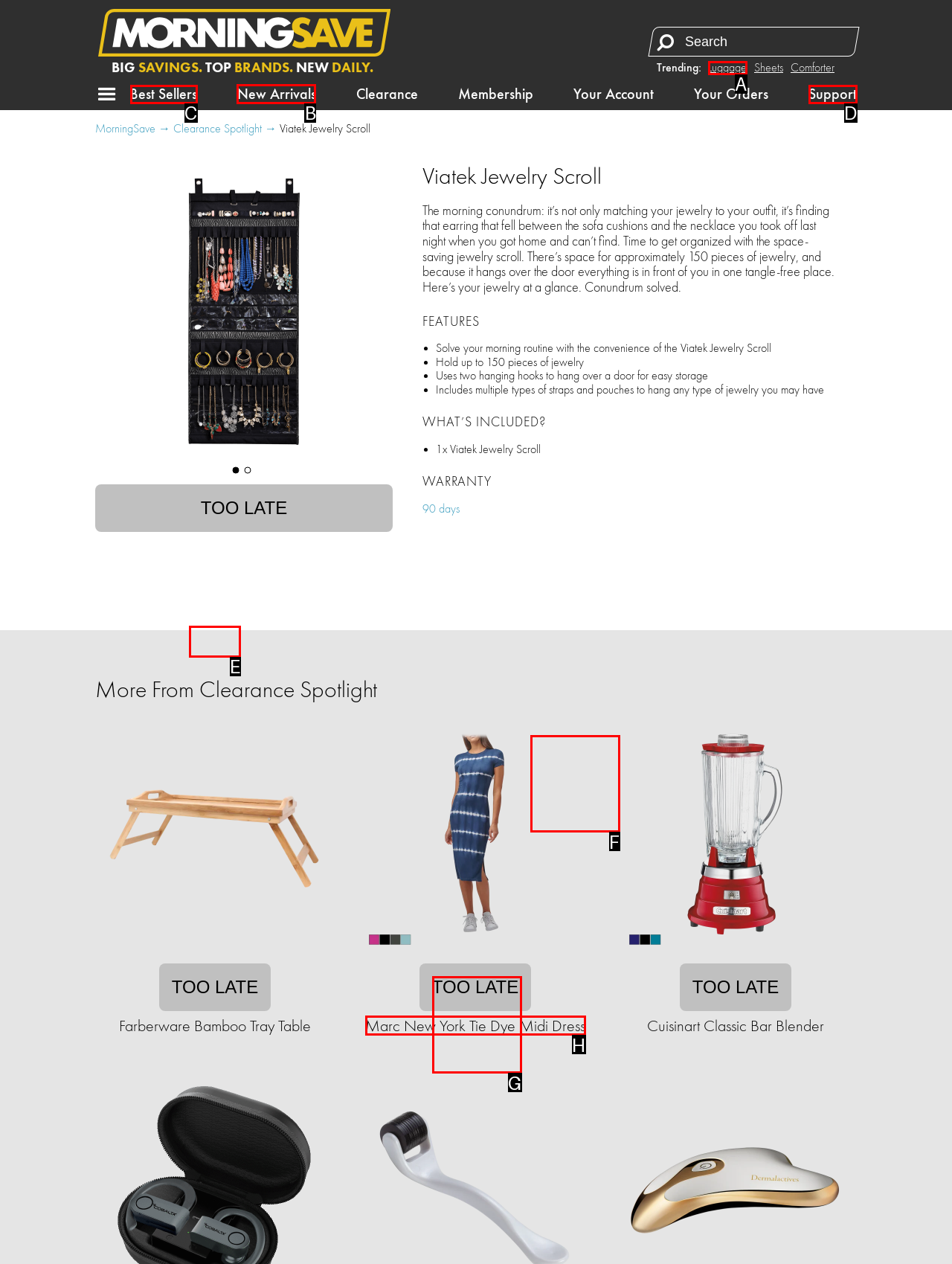Choose the HTML element that should be clicked to accomplish the task: Check new arrivals. Answer with the letter of the chosen option.

B